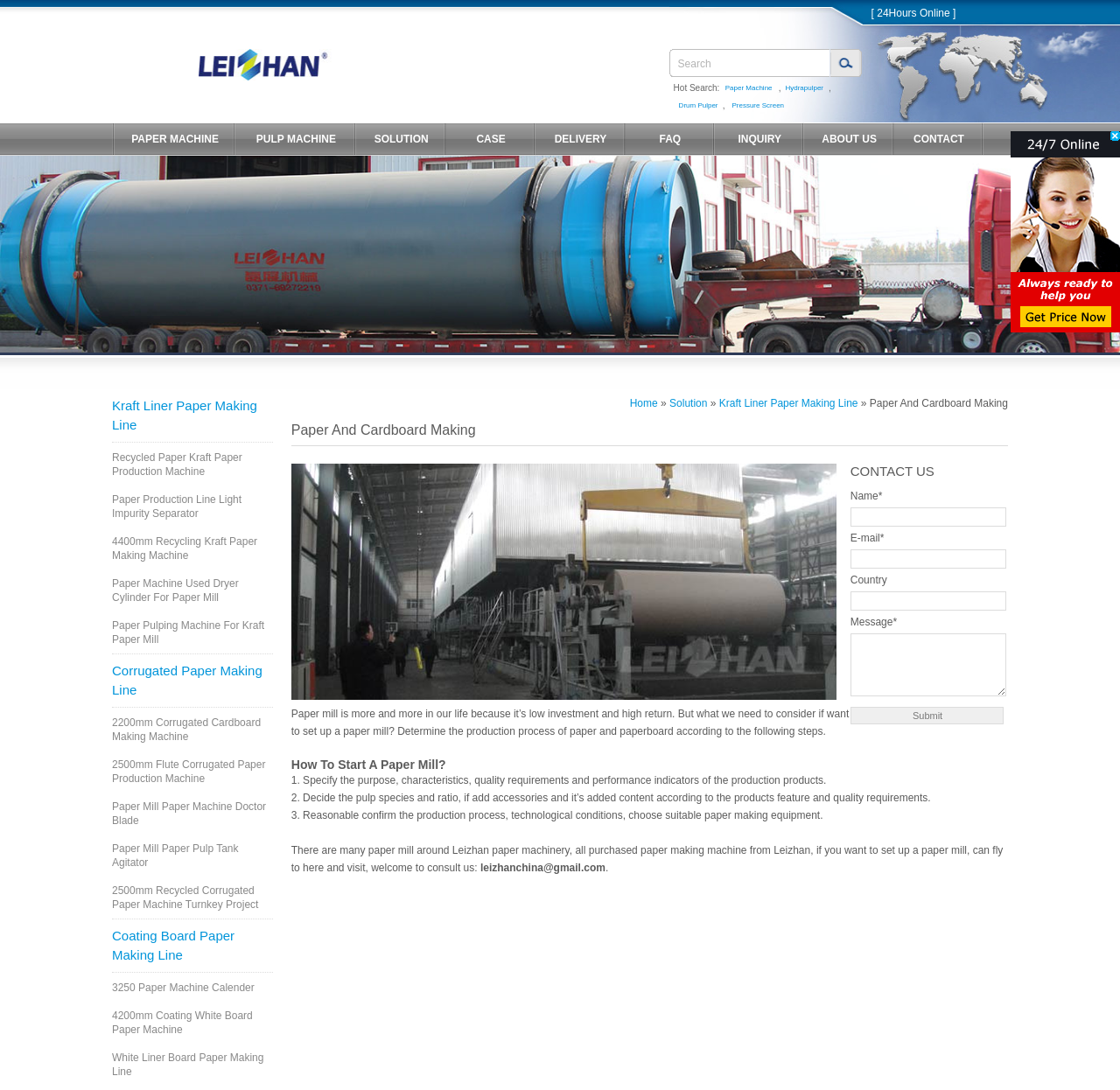Determine the bounding box for the UI element described here: "3250 Paper Machine Calender".

[0.1, 0.9, 0.244, 0.912]